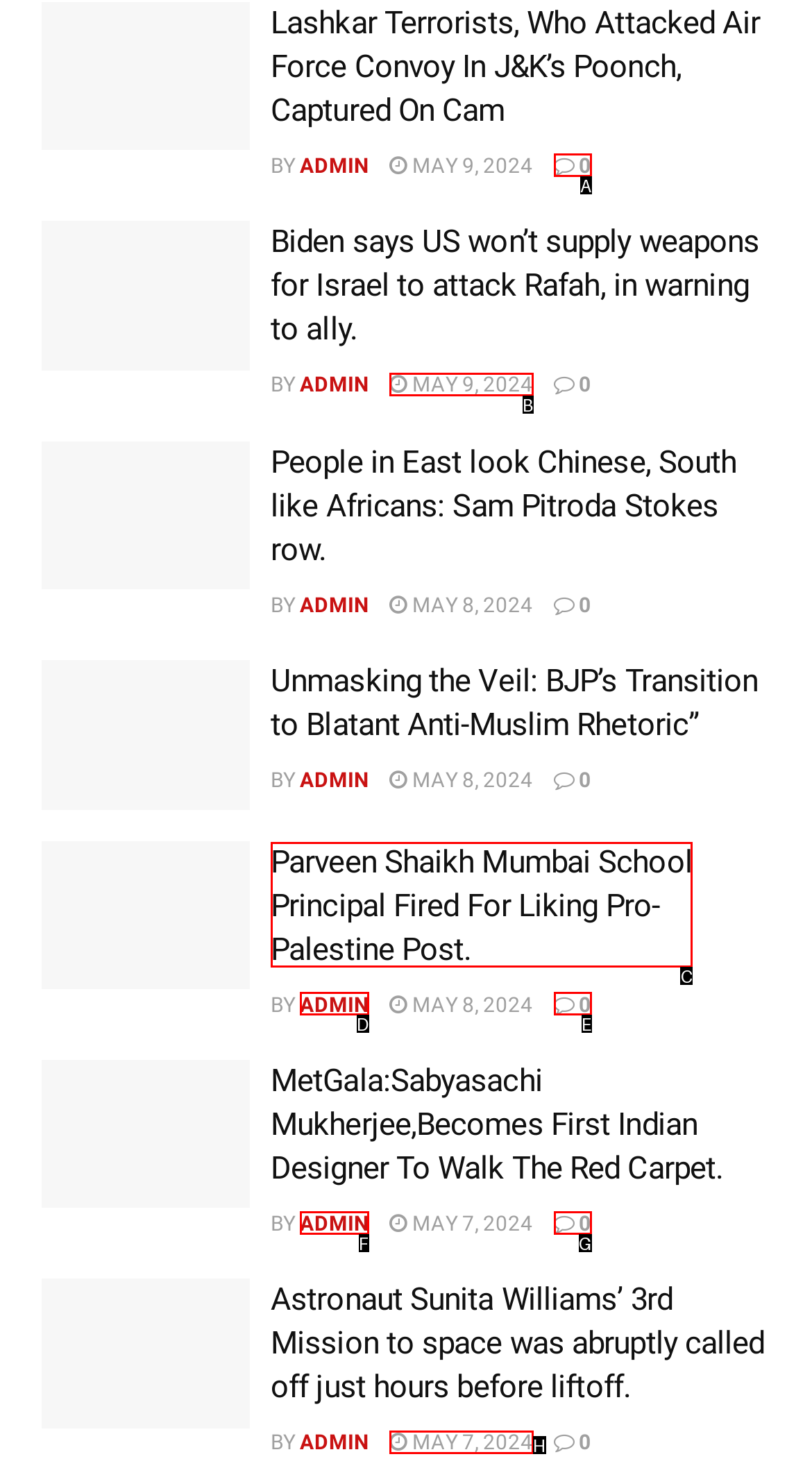Using the description: May 7, 2024
Identify the letter of the corresponding UI element from the choices available.

H